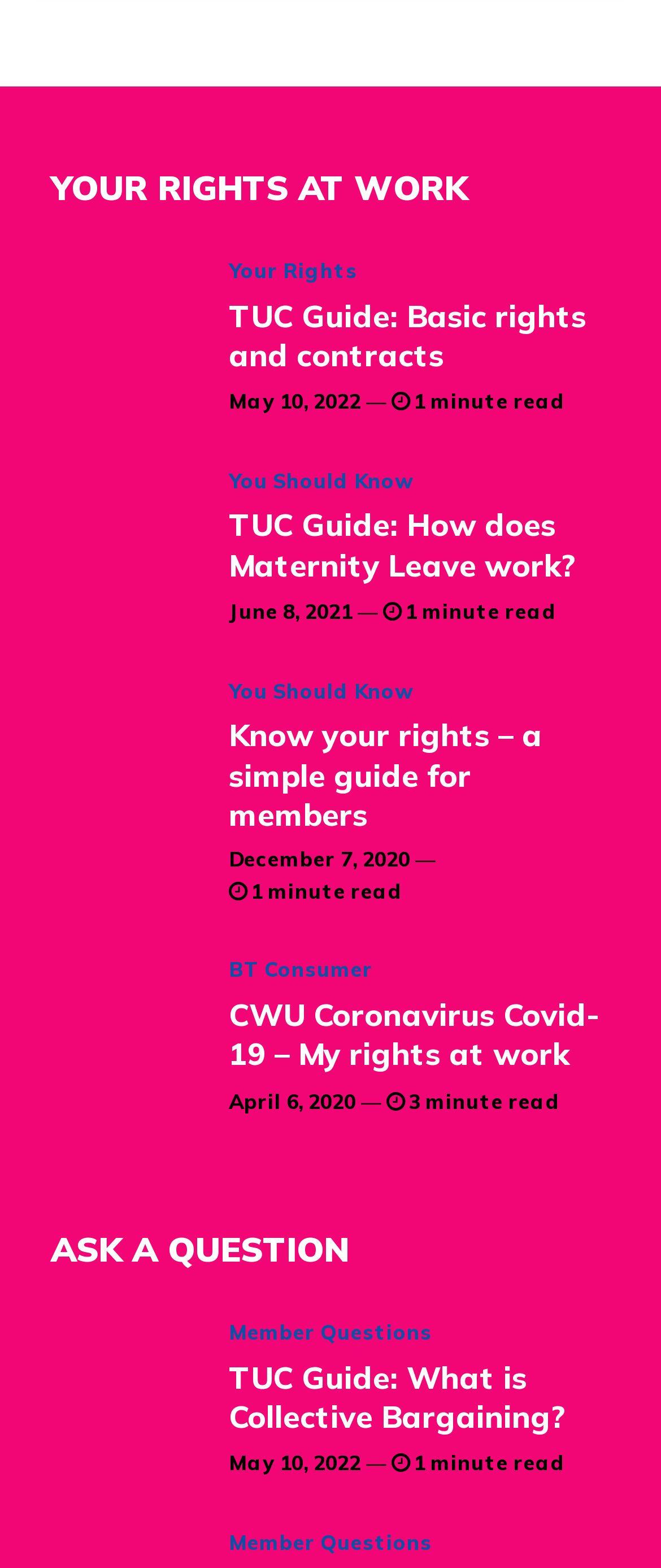Please specify the bounding box coordinates in the format (top-left x, top-left y, bottom-right x, bottom-right y), with all values as floating point numbers between 0 and 1. Identify the bounding box of the UI element described by: You should know

[0.346, 0.433, 0.626, 0.449]